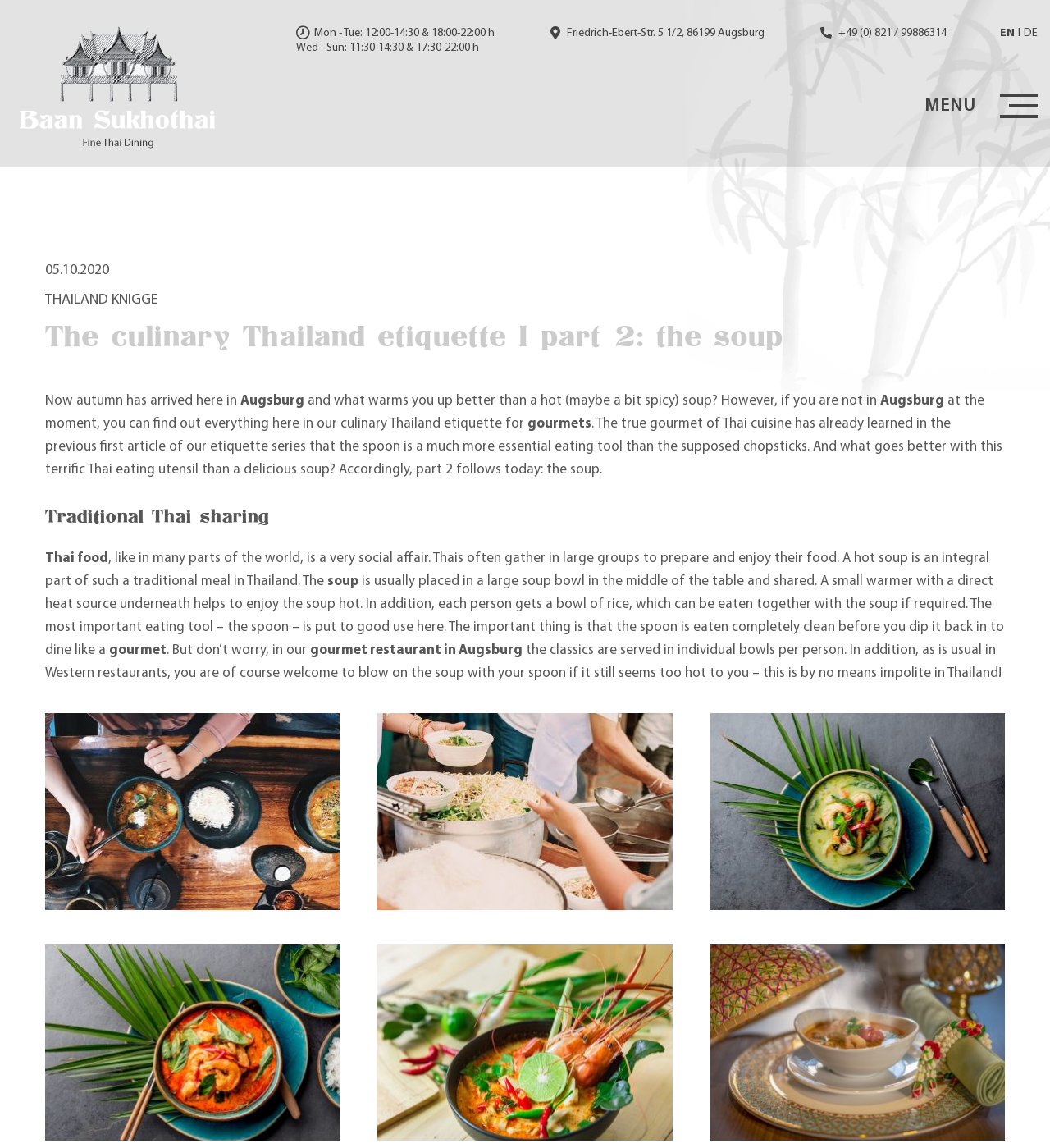Provide the bounding box coordinates of the HTML element this sentence describes: "+49 (0) 821 / 99886314".

[0.798, 0.024, 0.902, 0.034]